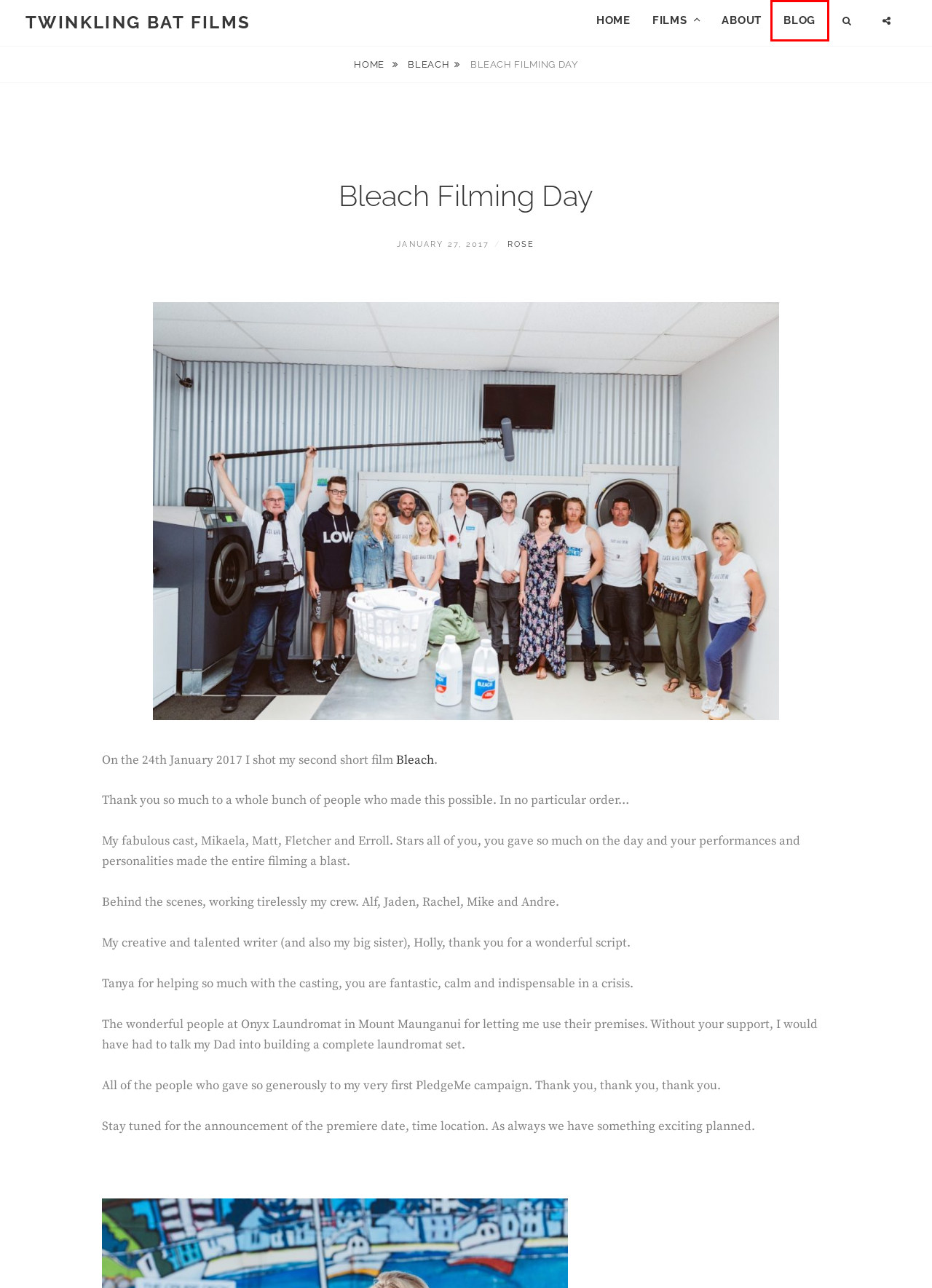Given a screenshot of a webpage with a red bounding box around an element, choose the most appropriate webpage description for the new page displayed after clicking the element within the bounding box. Here are the candidates:
A. Bleach Premiere – Twinkling Bat Films
B. HP48 HOURS 2017 Entry – Twinkling Bat Films
C. About – Twinkling Bat Films
D. Blog – Twinkling Bat Films
E. The Good Side – Twinkling Bat Films
F. Rose – Twinkling Bat Films
G. Twinkling Bat Films
H. Films – Twinkling Bat Films

D